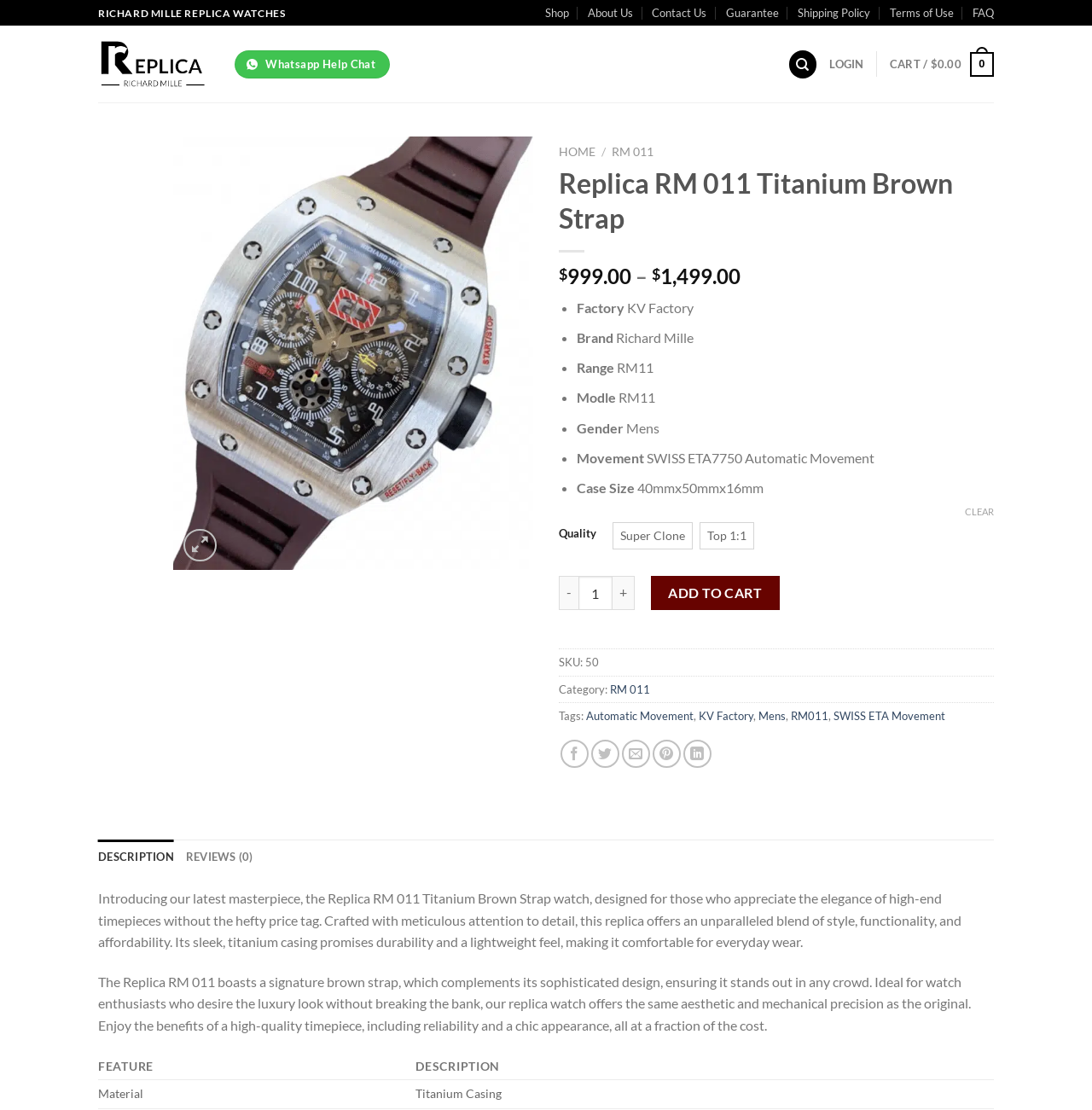Give a one-word or short phrase answer to the question: 
What is the category of the replica watch?

RM 011